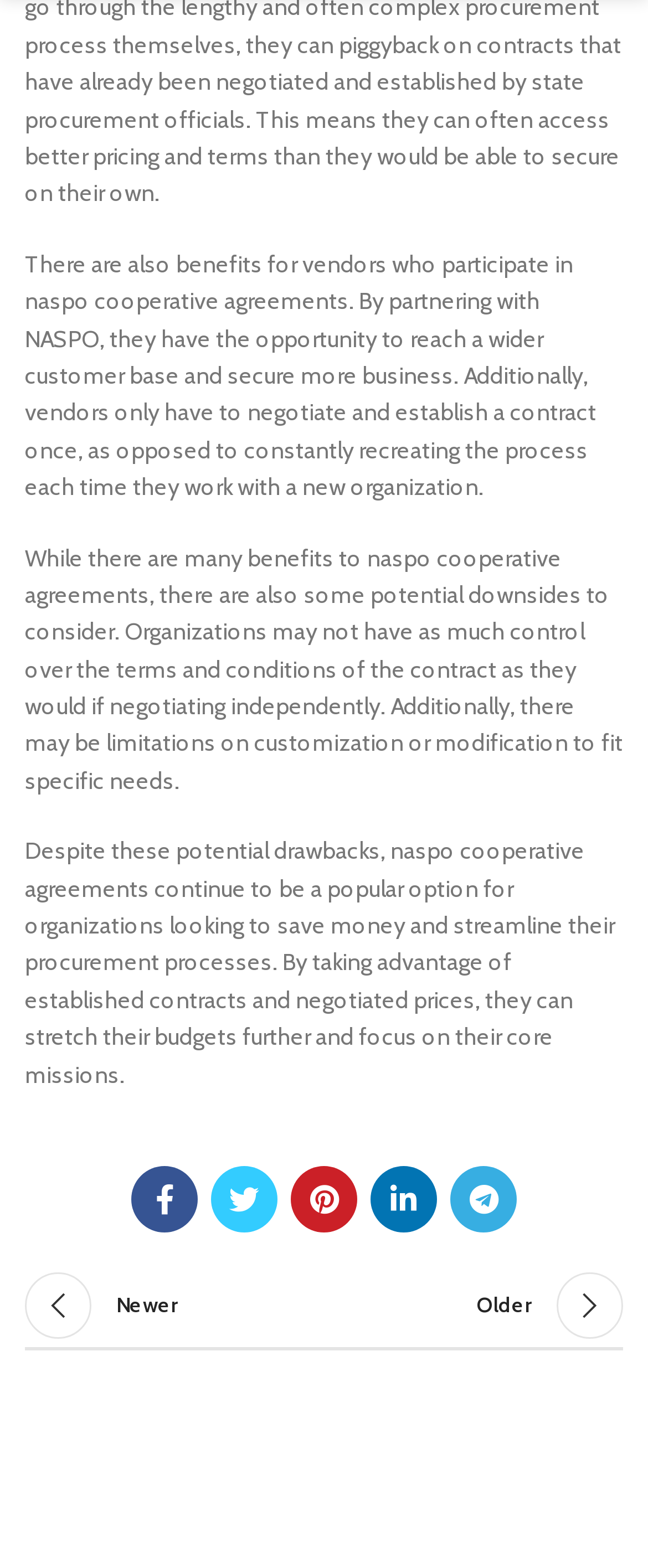What is the purpose of NASPO cooperative agreements for organizations?
Using the visual information, answer the question in a single word or phrase.

Save money and streamline procurement